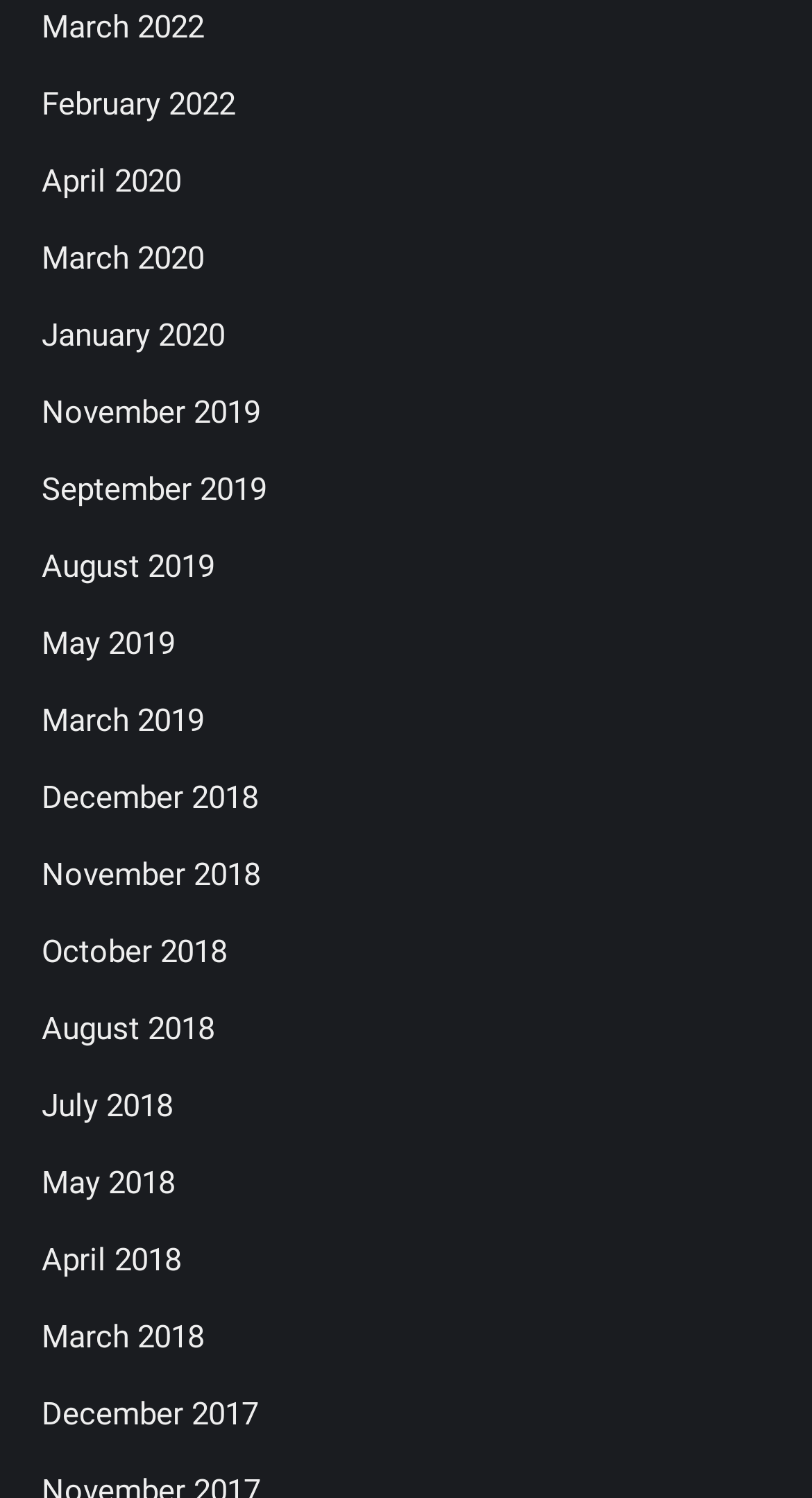Find and indicate the bounding box coordinates of the region you should select to follow the given instruction: "Explore April 2020 archives".

[0.051, 0.108, 0.223, 0.133]